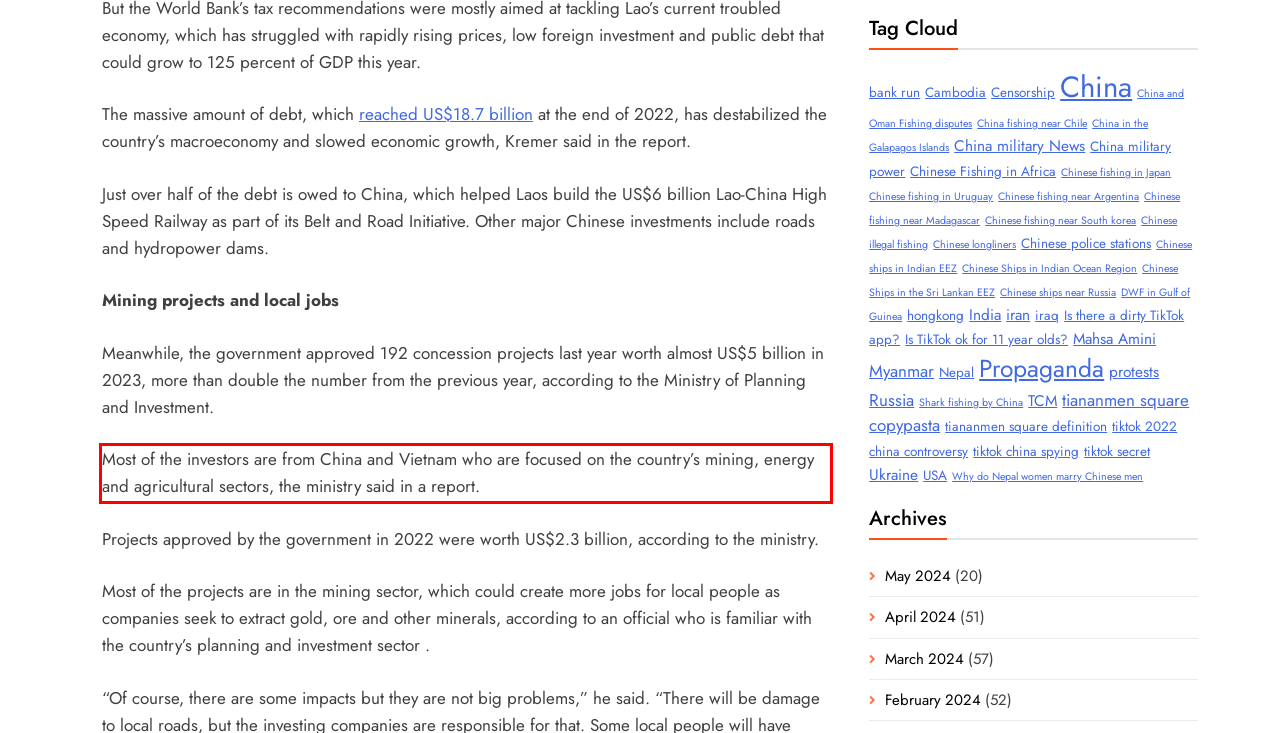You have a screenshot with a red rectangle around a UI element. Recognize and extract the text within this red bounding box using OCR.

Most of the investors are from China and Vietnam who are focused on the country’s mining, energy and agricultural sectors, the ministry said in a report.